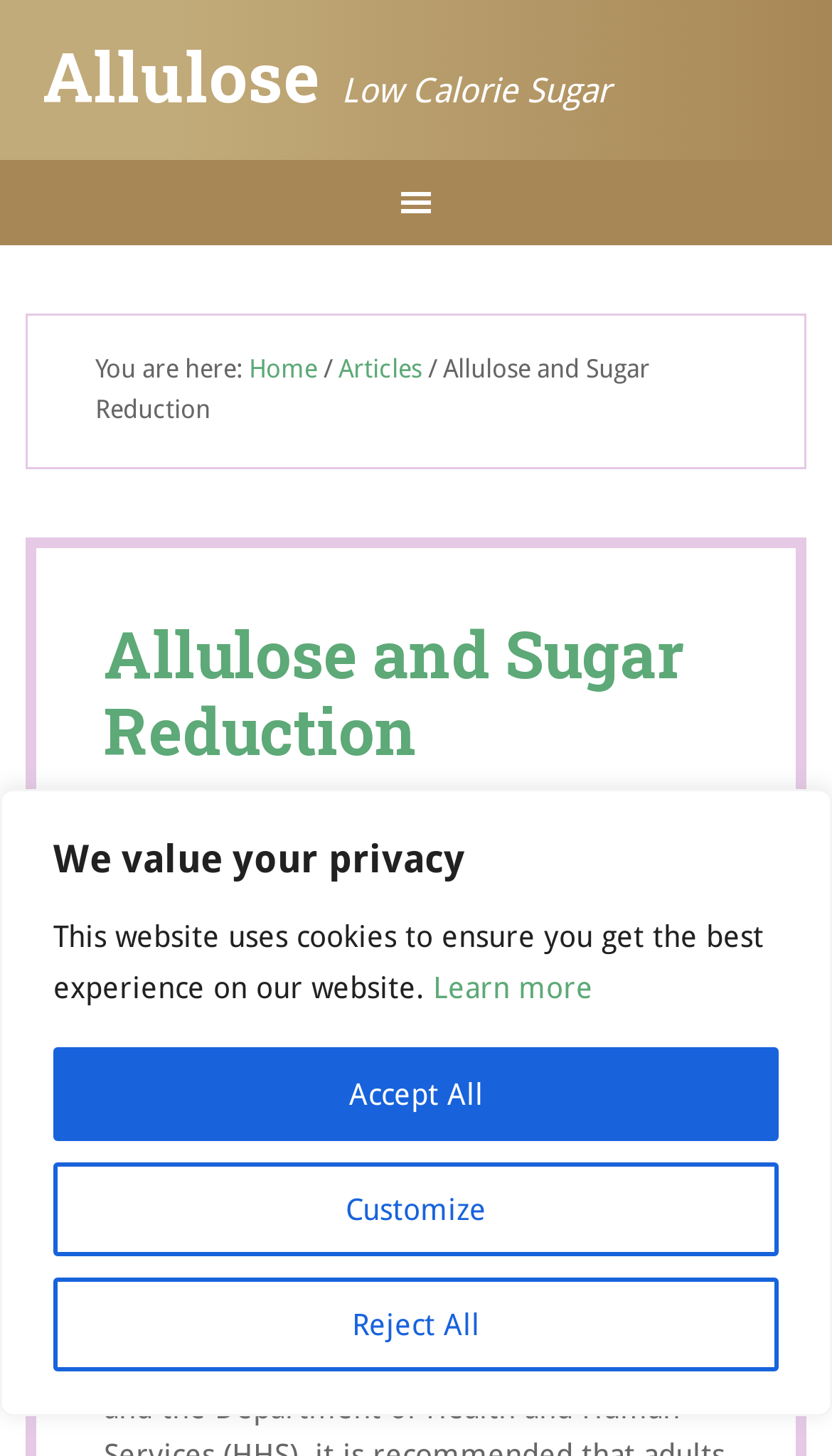Using floating point numbers between 0 and 1, provide the bounding box coordinates in the format (top-left x, top-left y, bottom-right x, bottom-right y). Locate the UI element described here: alt="SAP Basis"

None